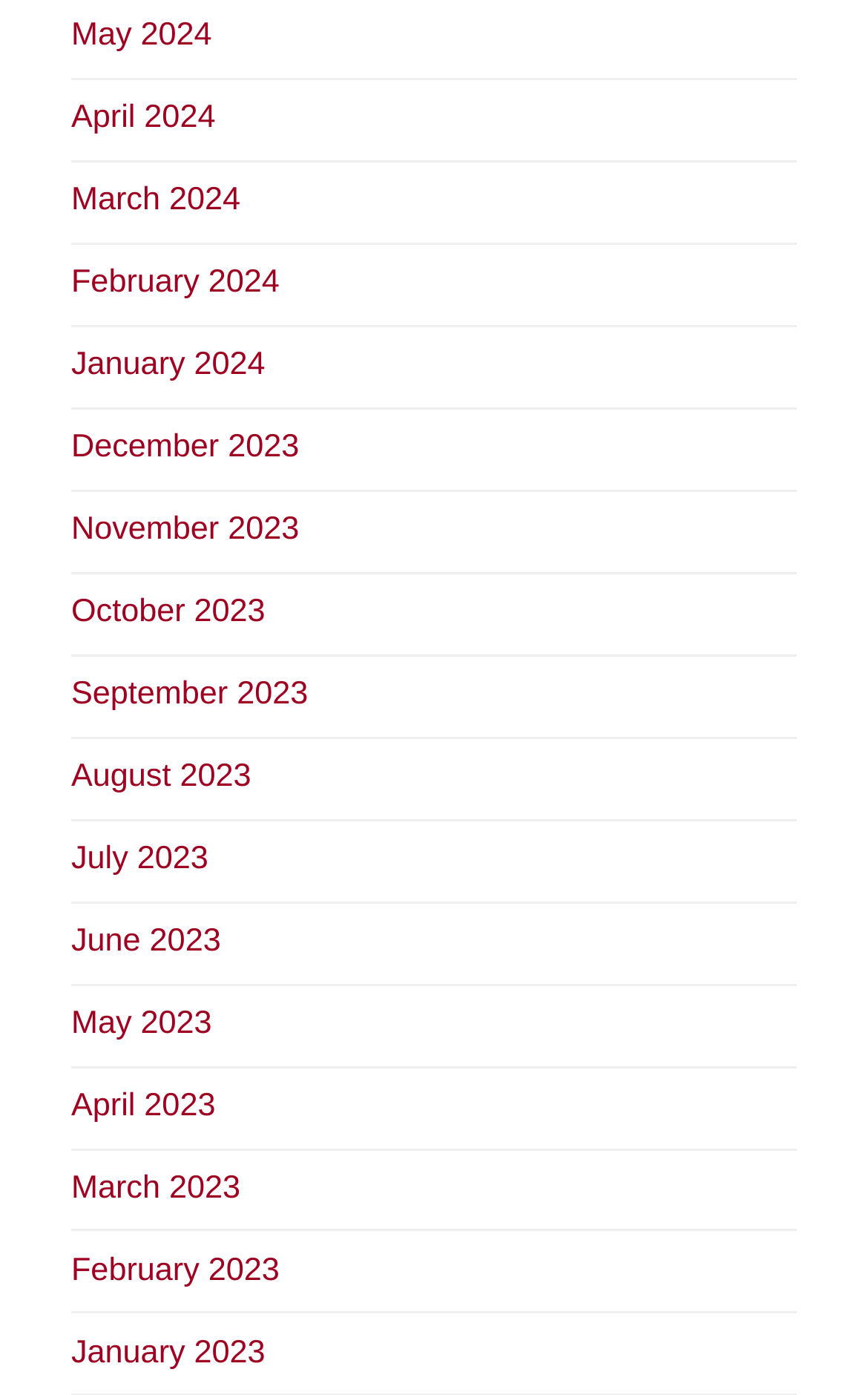Find the bounding box coordinates of the clickable region needed to perform the following instruction: "View June 2024". The coordinates should be provided as four float numbers between 0 and 1, i.e., [left, top, right, bottom].

[0.082, 0.36, 0.251, 0.393]